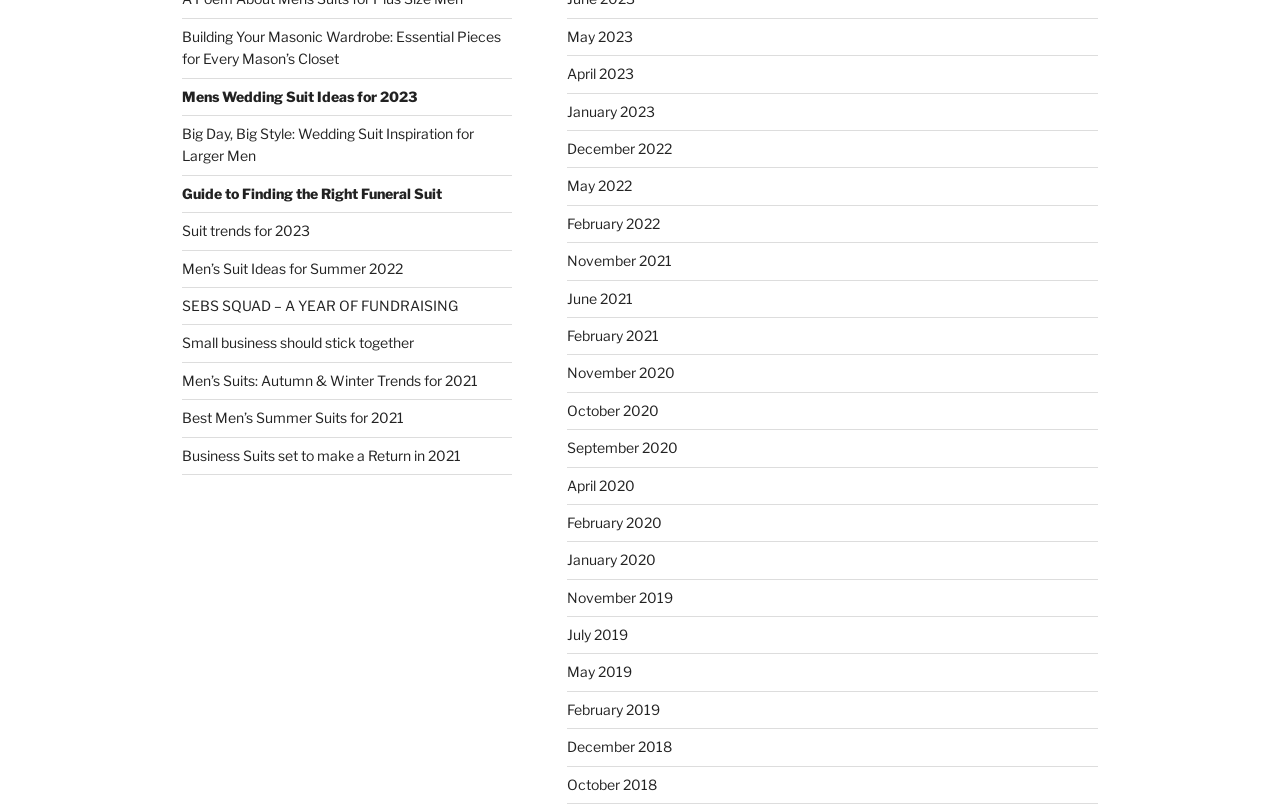Determine the bounding box coordinates of the clickable region to follow the instruction: "View men's wedding suit ideas for 2023".

[0.142, 0.108, 0.326, 0.129]